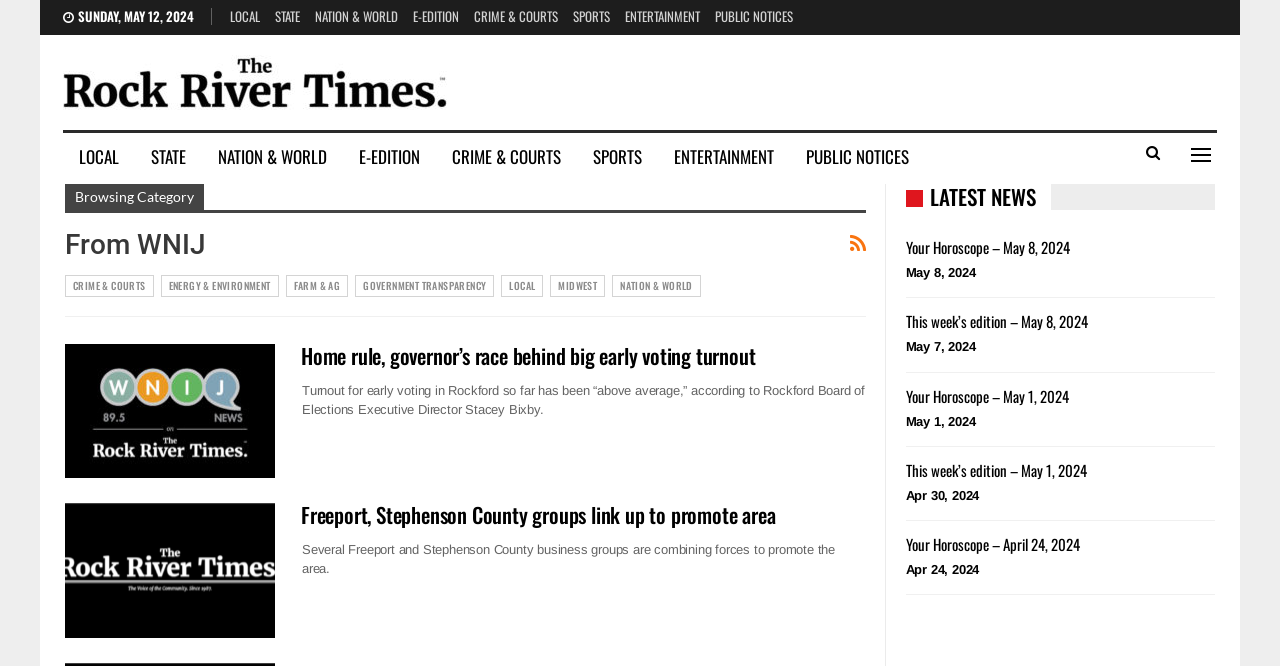Please determine the bounding box coordinates for the UI element described here. Use the format (top-left x, top-left y, bottom-right x, bottom-right y) with values bounded between 0 and 1: E-Edition

[0.268, 0.2, 0.341, 0.272]